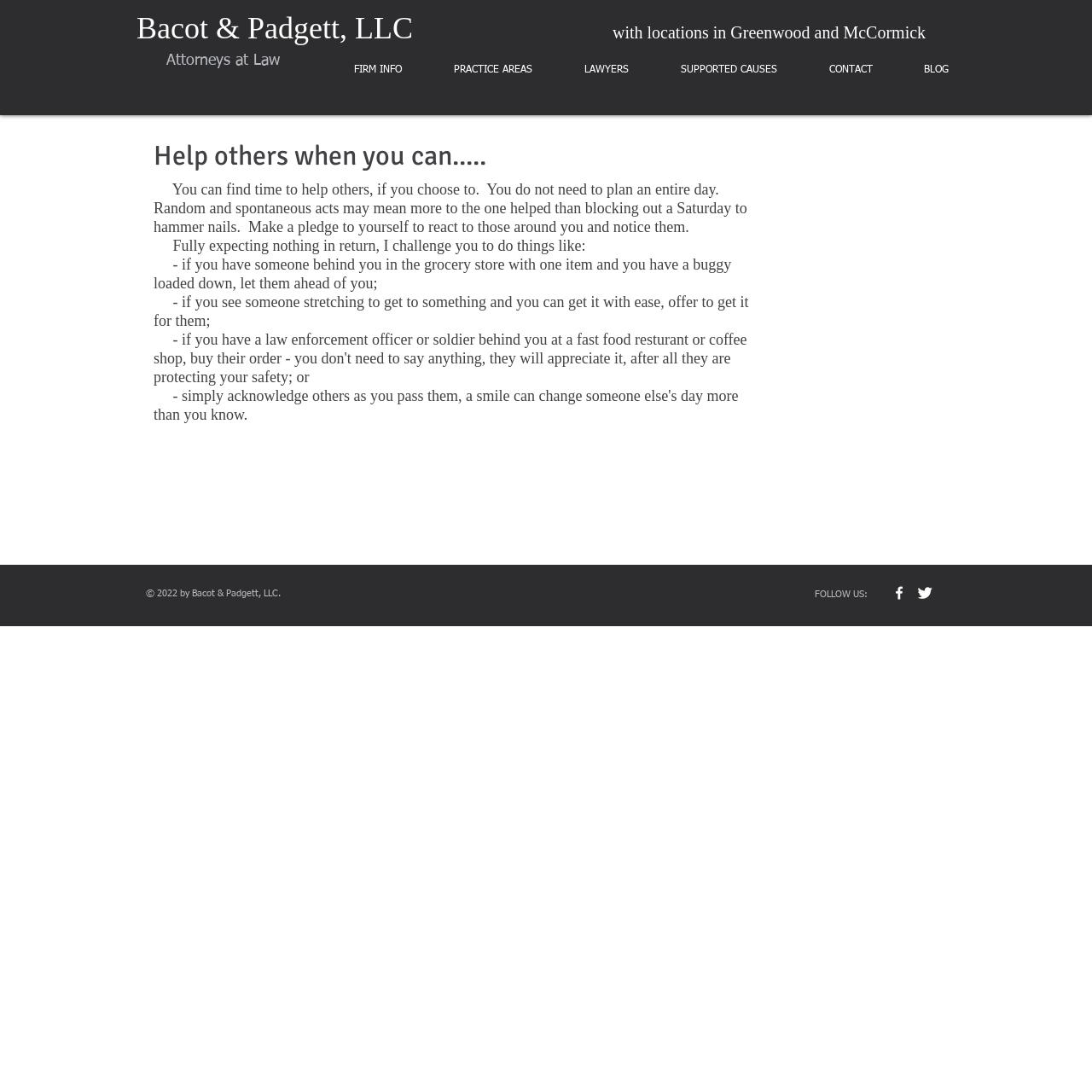Provide a short answer to the following question with just one word or phrase: What is the copyright year of the website?

2022